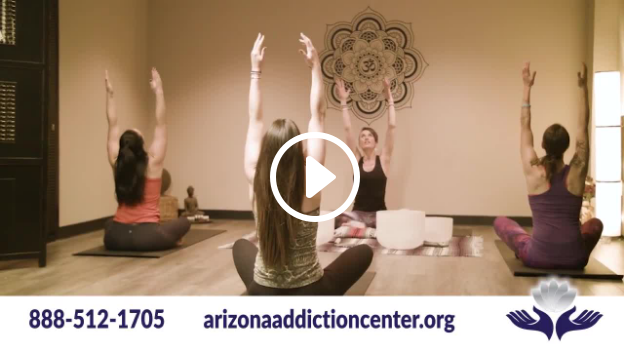Break down the image into a detailed narrative.

The image showcases a serene yoga or meditation session taking place at the Arizona Addiction Recovery Center. In a calming indoor environment, four participants are engaged in a group practice, each displaying a unique pose that emphasizes mindfulness and relaxation. 

The individuals are seated, with their arms raised towards the ceiling, symbolizing a stretch towards wellness and recovery. The décor includes a subtle backdrop featuring soft colors, enhancing the tranquil atmosphere. In the foreground, there is a play button indicating that this is a video, inviting viewers to explore the content further.

Beneath the image, important contact information is displayed: the phone number (888-512-1705) and the website (arizonaaddictioncenter.org), providing resources for those seeking help with addiction. This visually compelling and inviting scene underscores the center's commitment to fostering a supportive environment in the journey of recovery.